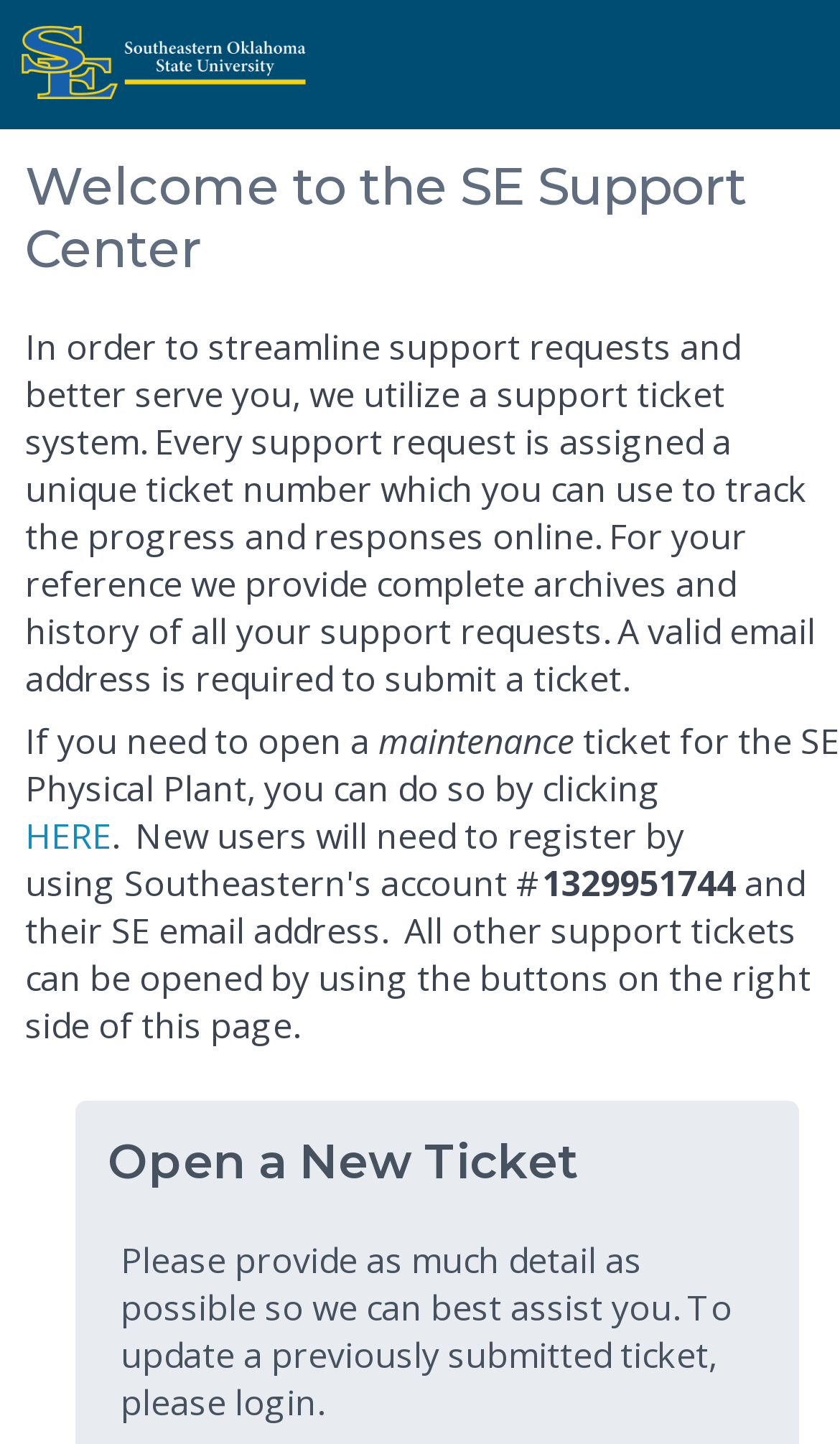Detail the webpage's structure and highlights in your description.

The webpage is a customer support platform, specifically an IT support system. At the top, there is a link with the text "osTicket — Customer Support System" accompanied by an image with the same text. Below this, there is a block of text that explains the support ticket system, stating that every support request is assigned a unique ticket number, and that a valid email address is required to submit a ticket.

On the same level as the explanatory text, there is a sentence that starts with "If you need to open a" and continues with the word "maintenance" in a separate text element, followed by the rest of the sentence "ticket for the SE Physical Plant, you can do so by clicking". This sentence is interrupted by a link labeled "HERE". 

To the right of the "HERE" link, there is a text element displaying the number "1329951744". The rest of the sentence "and their SE email address. All other support tickets can be opened by using the buttons on the right side of this page" is placed below the "HERE" link.

On the right side of the page, there are two buttons or links. The top one is labeled "Open a New Ticket", and the bottom one has a description "Please provide as much detail as possible so we can best assist you. To update a previously submitted ticket, please login."